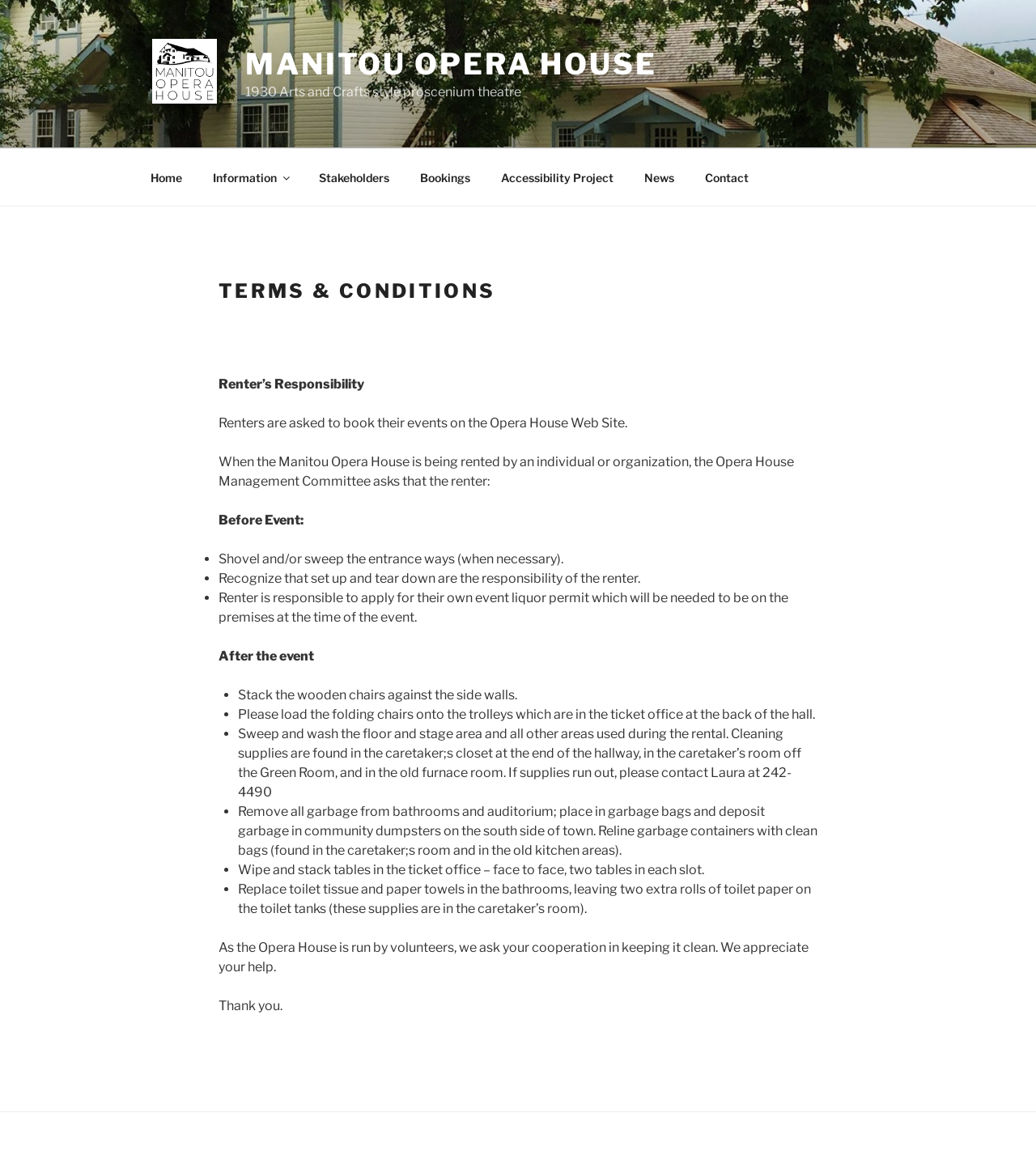Based on the element description, predict the bounding box coordinates (top-left x, top-left y, bottom-right x, bottom-right y) for the UI element in the screenshot: Stakeholders

[0.294, 0.137, 0.389, 0.171]